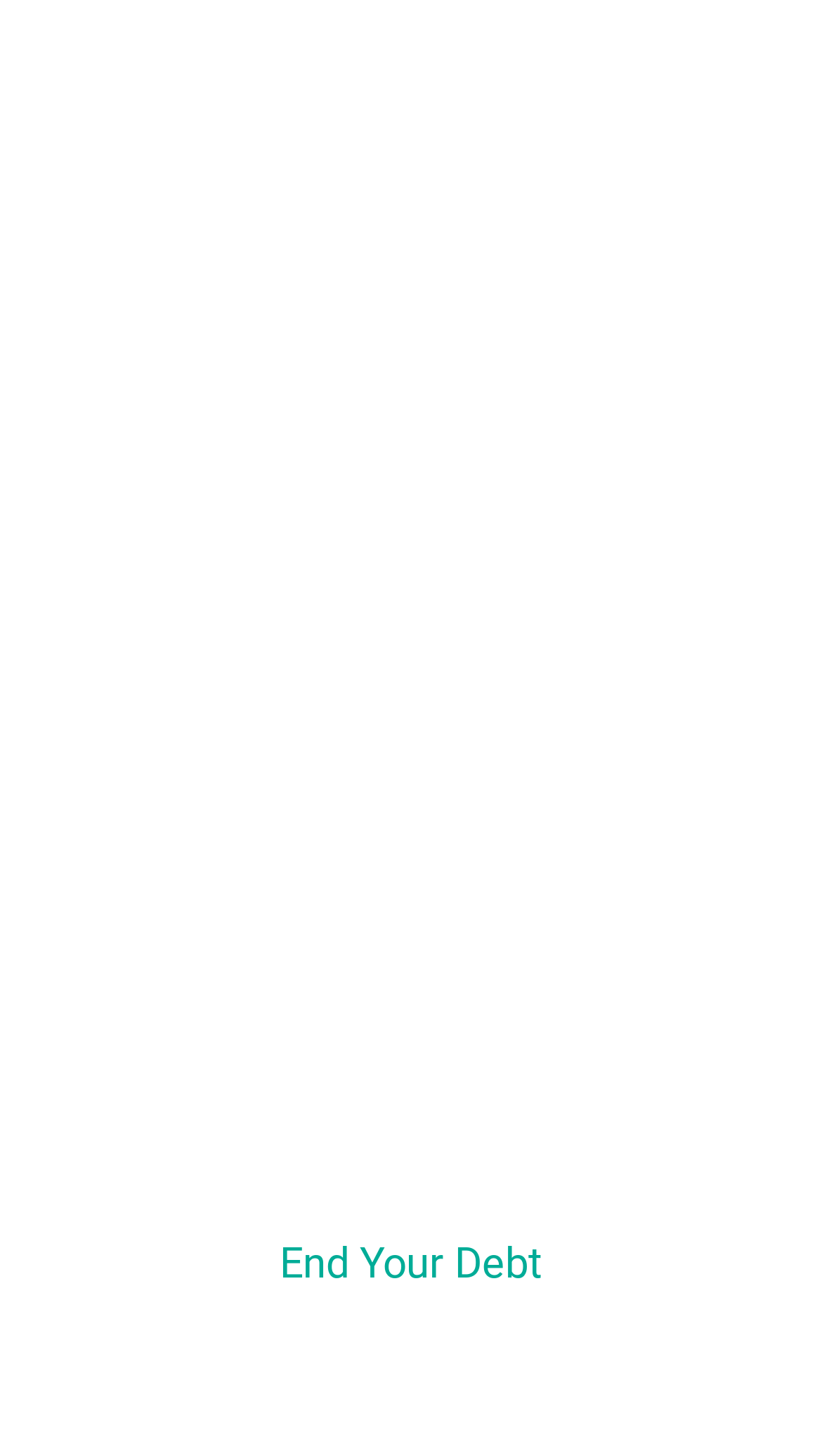Please reply with a single word or brief phrase to the question: 
How many services are related to 'Blacklisted'?

5